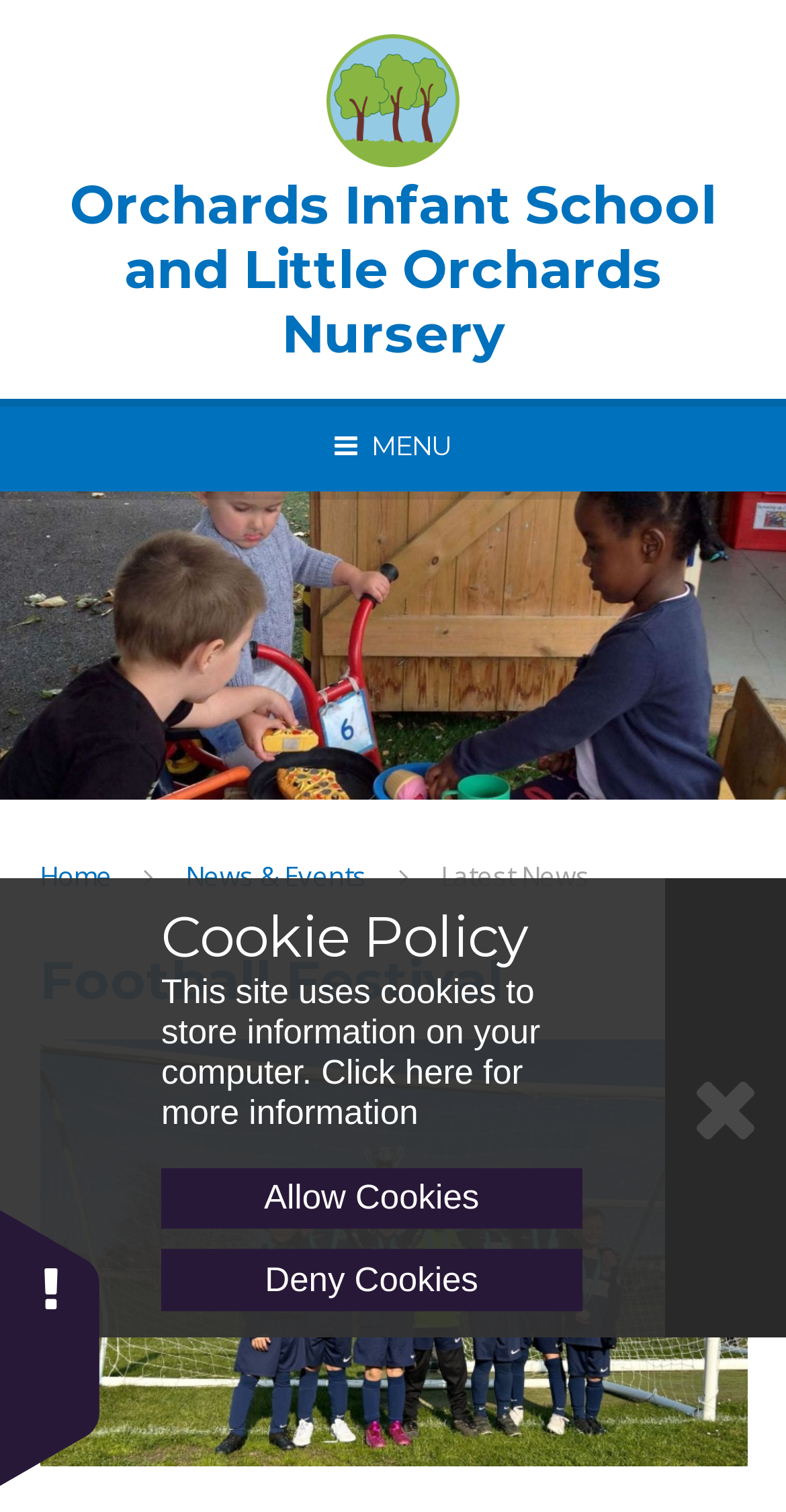Provide a one-word or brief phrase answer to the question:
What is the purpose of the 'Allow Cookies' button?

To store information on computer